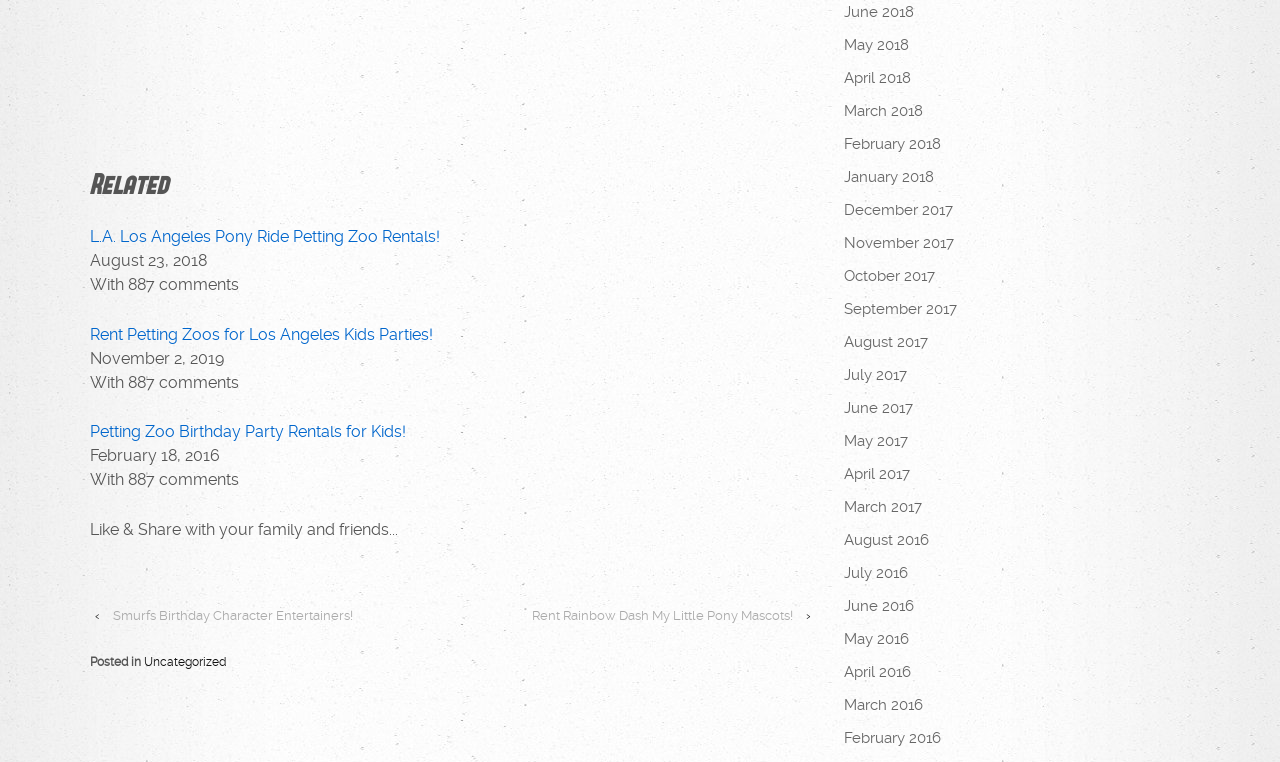What is the category of the first post?
Using the image, answer in one word or phrase.

Uncategorized